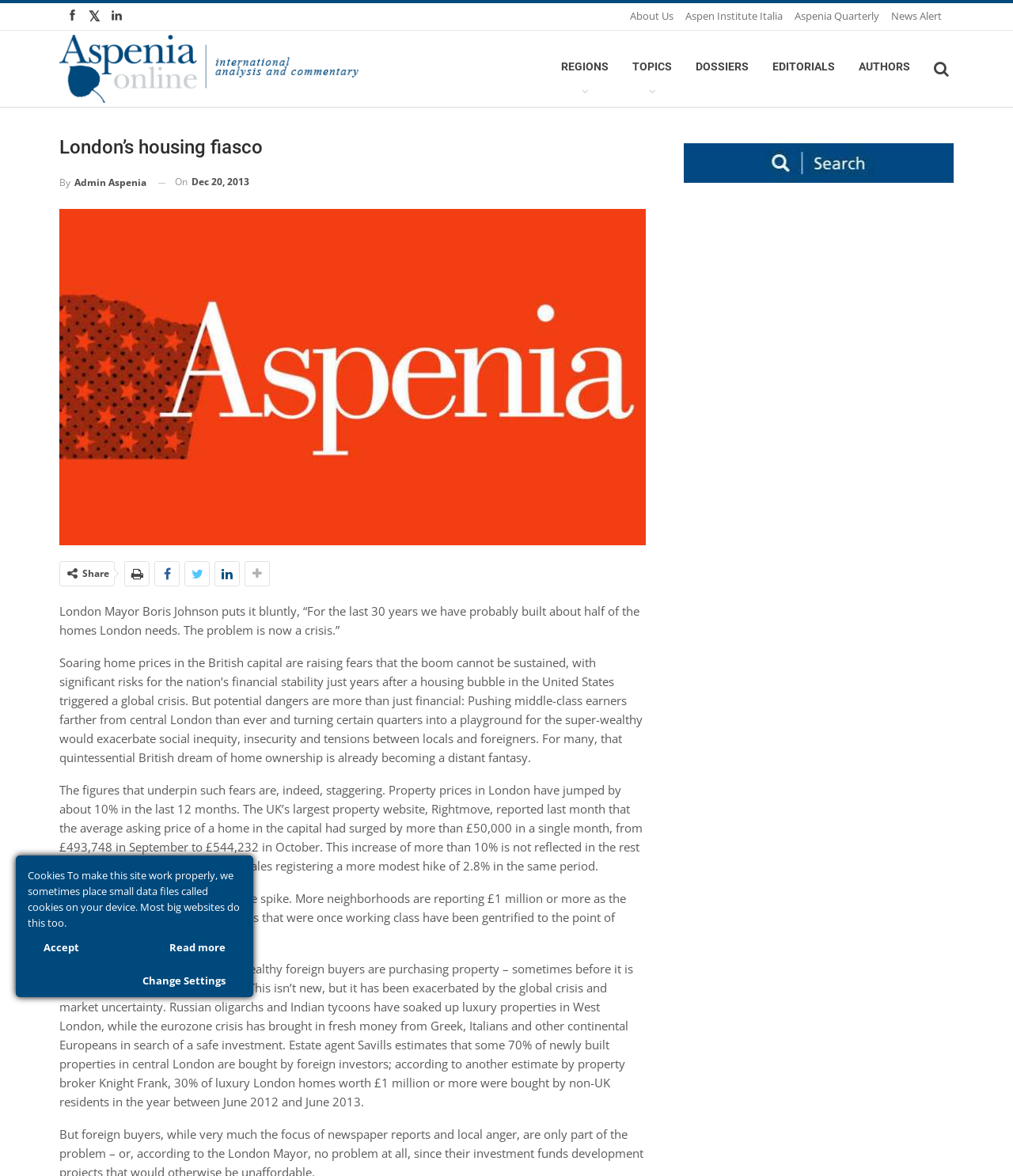Using the format (top-left x, top-left y, bottom-right x, bottom-right y), and given the element description, identify the bounding box coordinates within the screenshot: By Admin Aspenia

[0.059, 0.146, 0.145, 0.164]